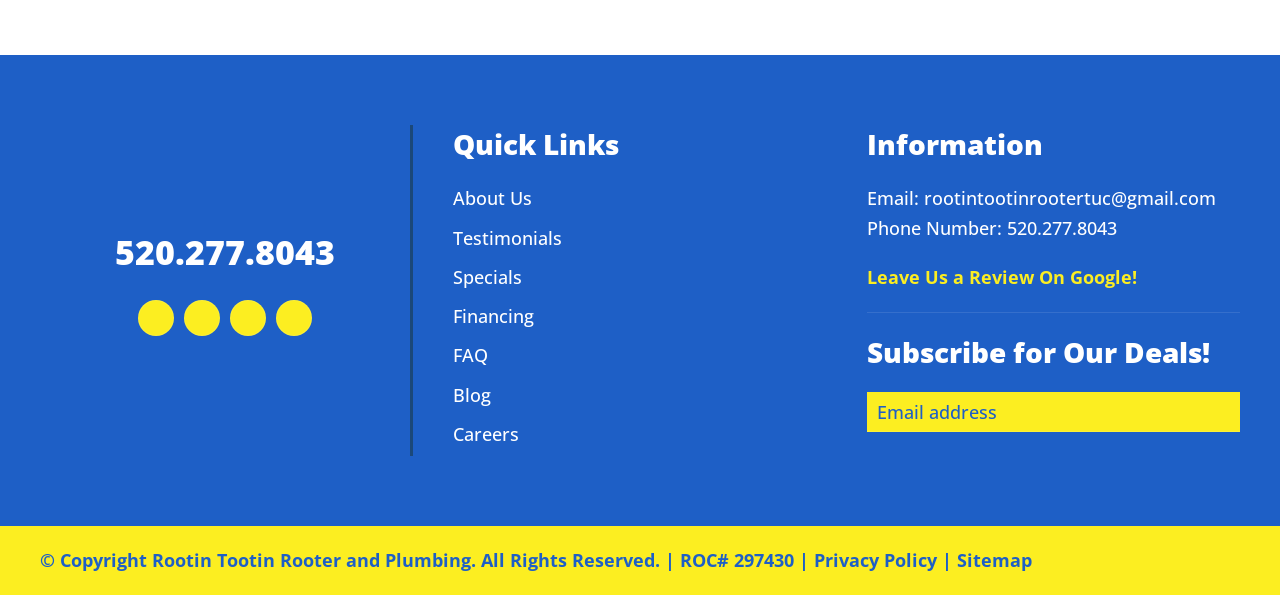What is the rating of the company? Please answer the question using a single word or phrase based on the image.

A+ Rating